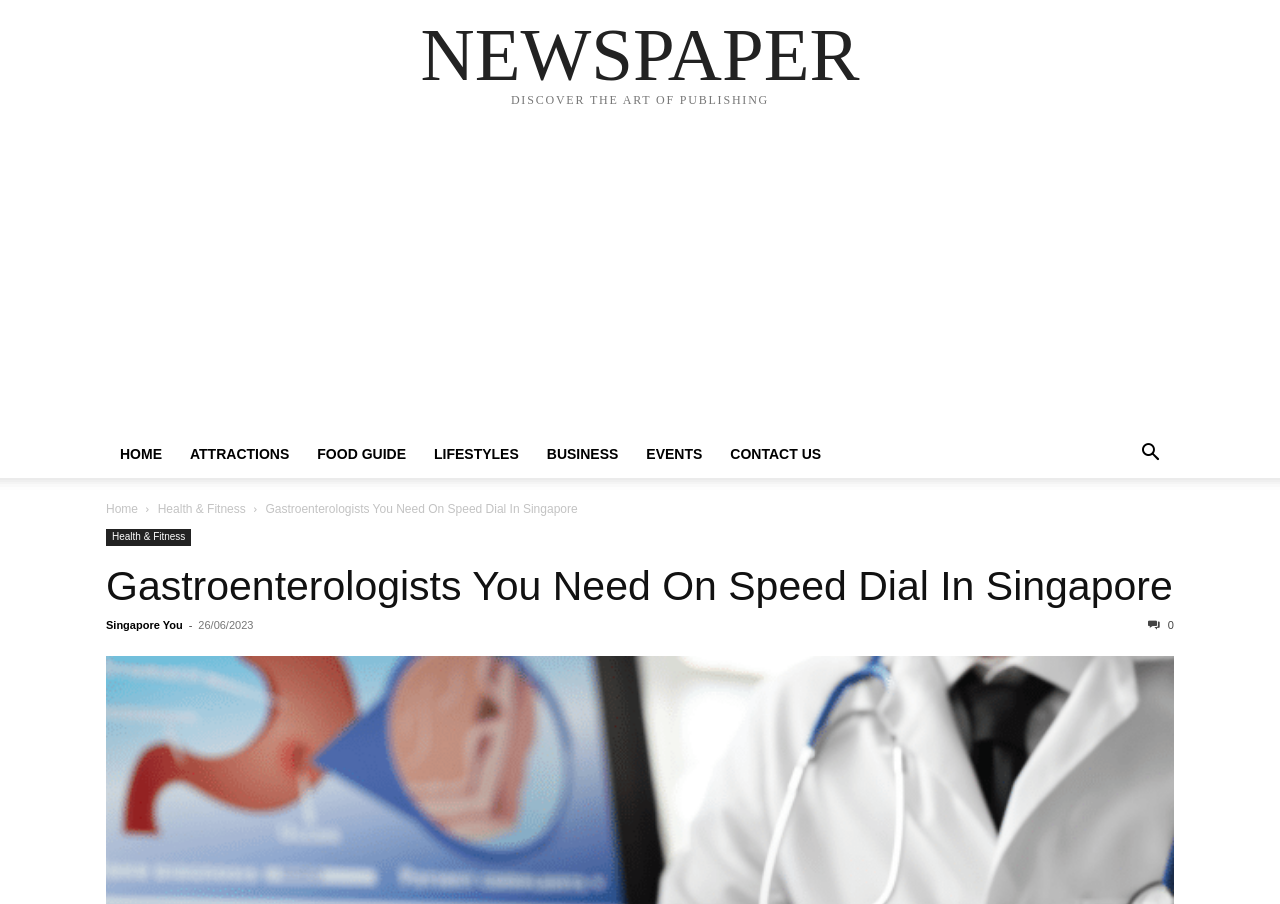Locate the bounding box coordinates of the clickable region necessary to complete the following instruction: "go to the 'CONTACT US' page". Provide the coordinates in the format of four float numbers between 0 and 1, i.e., [left, top, right, bottom].

[0.56, 0.493, 0.652, 0.511]